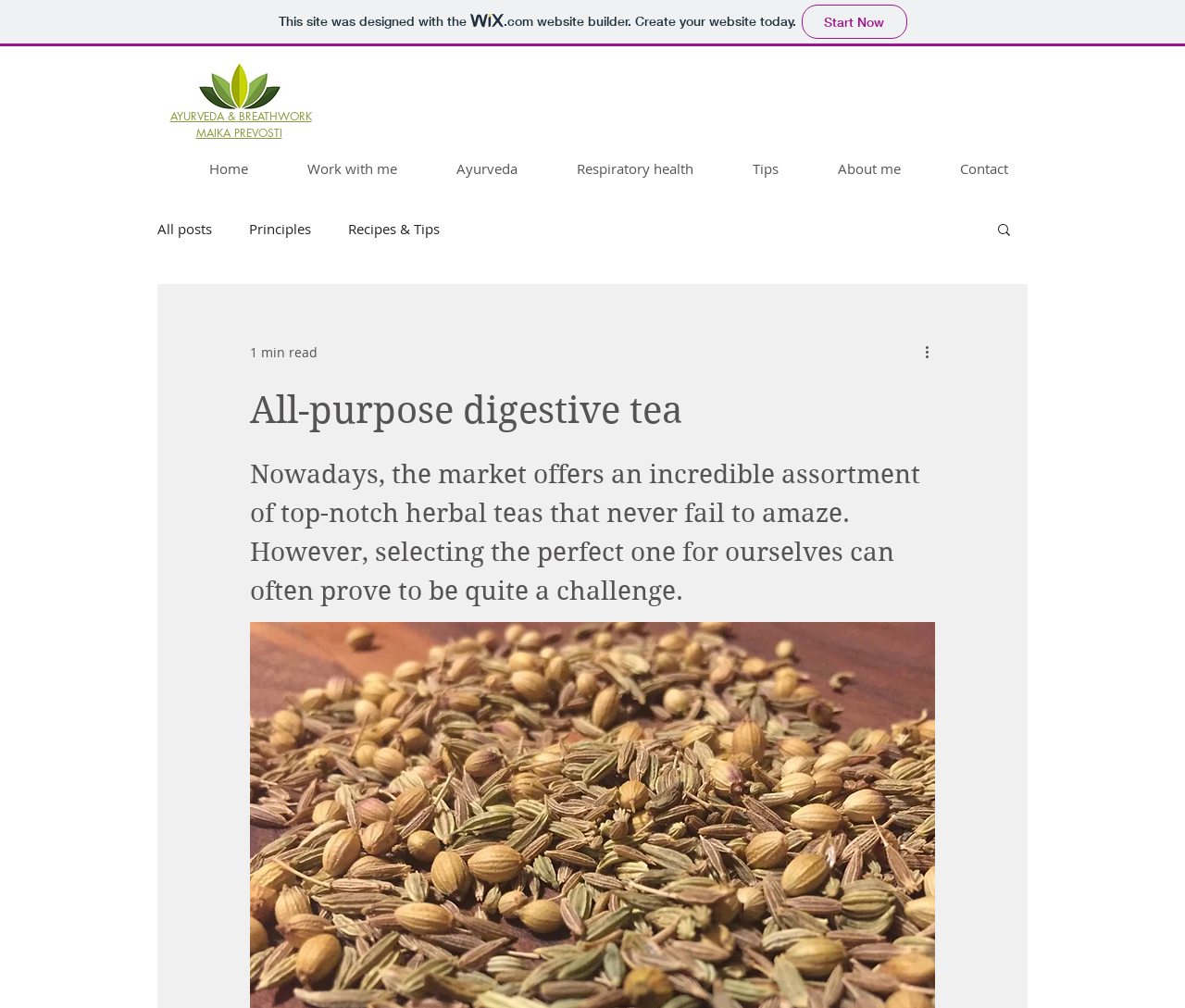Locate and provide the bounding box coordinates for the HTML element that matches this description: "Principles".

[0.21, 0.218, 0.262, 0.236]